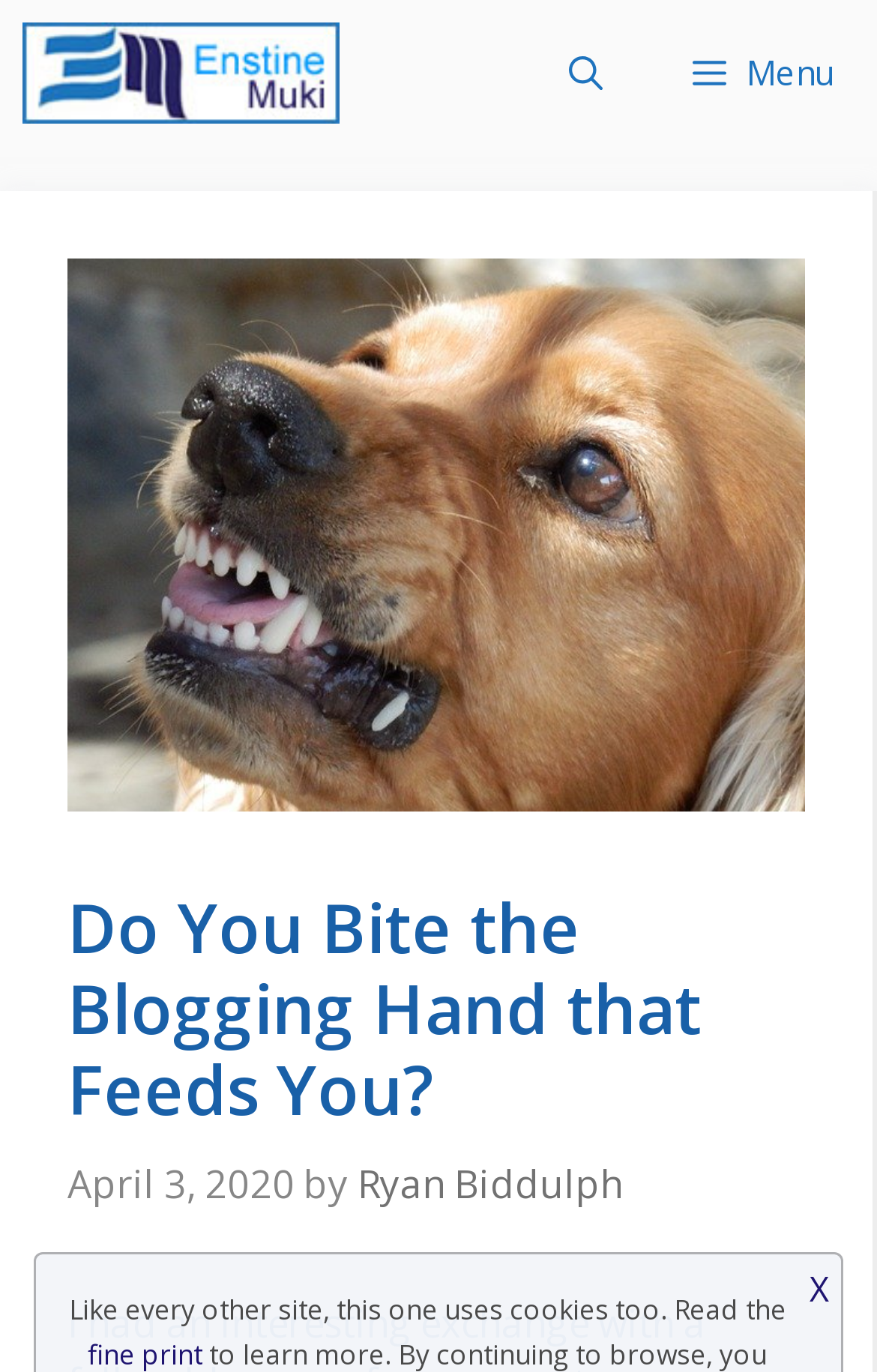Refer to the image and offer a detailed explanation in response to the question: Who is the author of the blog post?

I found the author of the blog post by looking at the link element in the content section, which is located below the main heading and next to the 'by' static text. The link element contains the text 'Ryan Biddulph'.